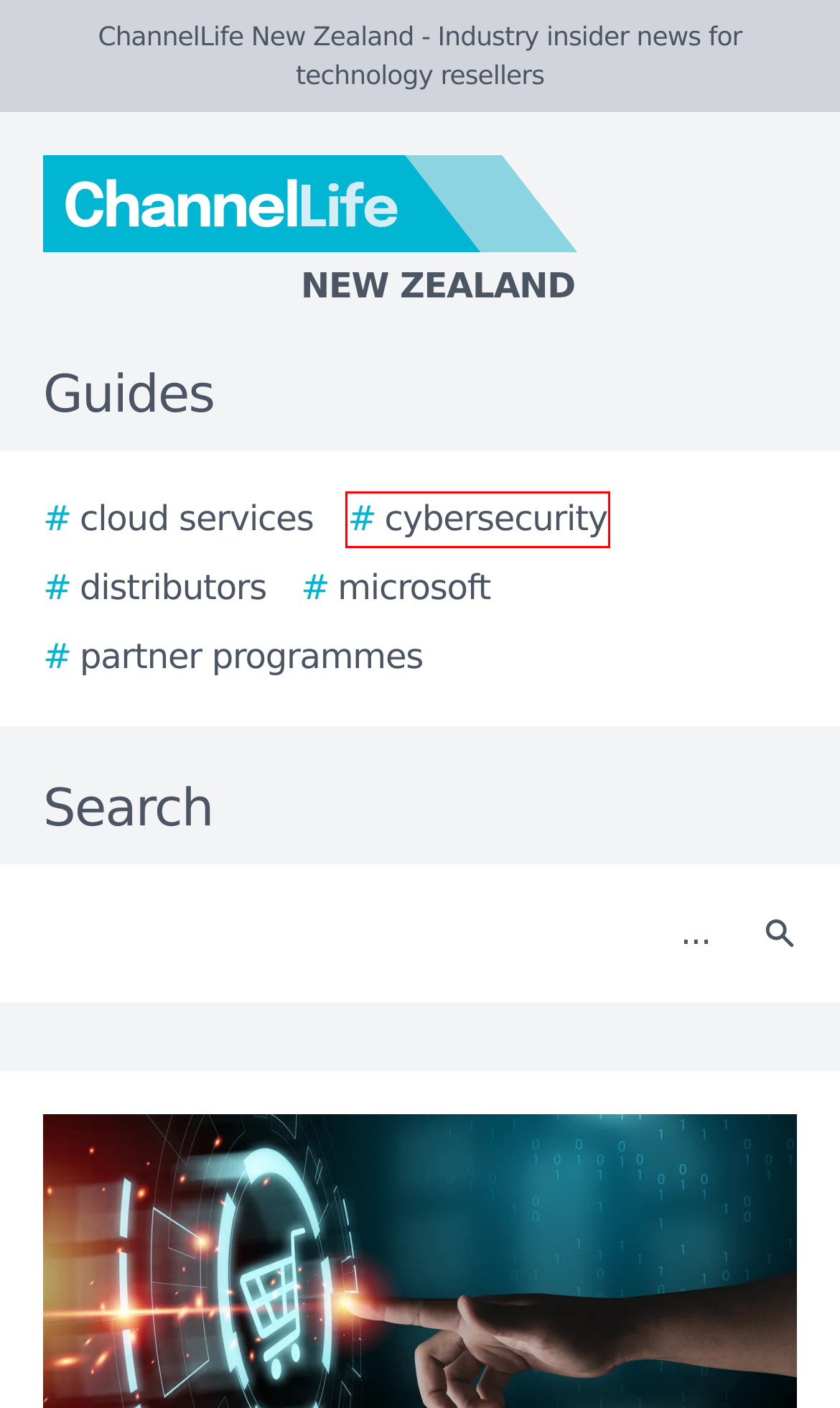With the provided webpage screenshot containing a red bounding box around a UI element, determine which description best matches the new webpage that appears after clicking the selected element. The choices are:
A. Distributors stories - TechDay New Zealand
B. TelcoNews New Zealand - Telecommunications news for ICT decision-makers
C. TelcoNews New Zealand - Media kit
D. TechDay Asia - Asia's technology news network
E. The 2024 Ultimate Guide to Cloud Services
F. TechDay UK - The United Kingdom's, technology news network
G. The 2024 Ultimate Guide to Cybersecurity
H. The 2024 Ultimate Guide to Microsoft

G